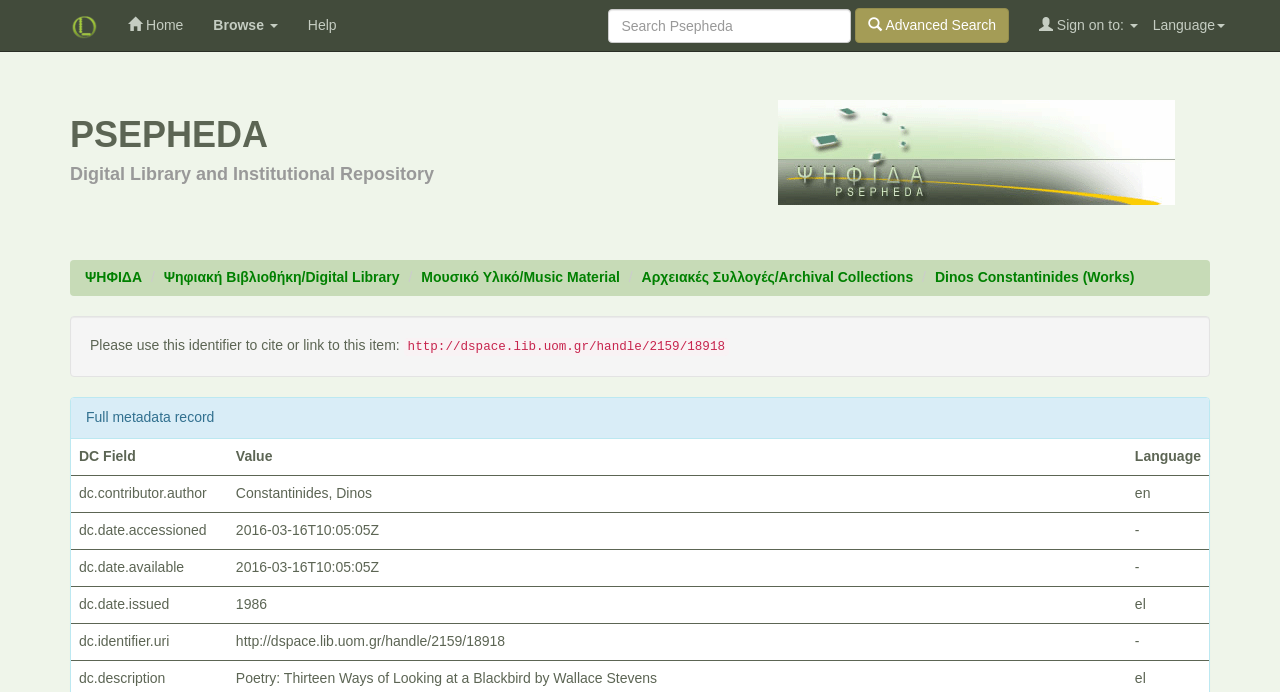Determine the bounding box coordinates for the clickable element to execute this instruction: "add to cart". Provide the coordinates as four float numbers between 0 and 1, i.e., [left, top, right, bottom].

None